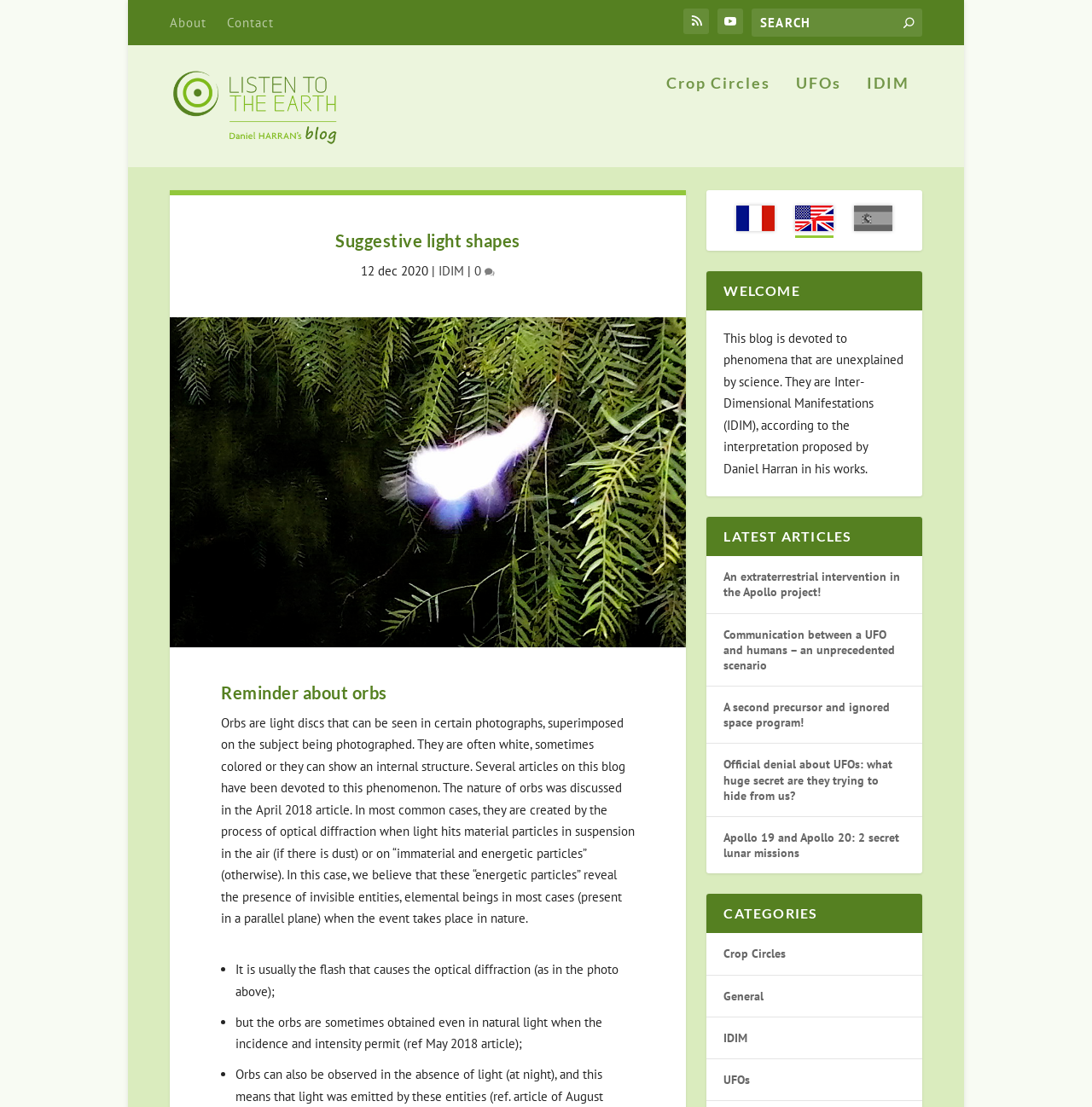From the webpage screenshot, predict the bounding box coordinates (top-left x, top-left y, bottom-right x, bottom-right y) for the UI element described here: Crop Circles

[0.663, 0.909, 0.72, 0.922]